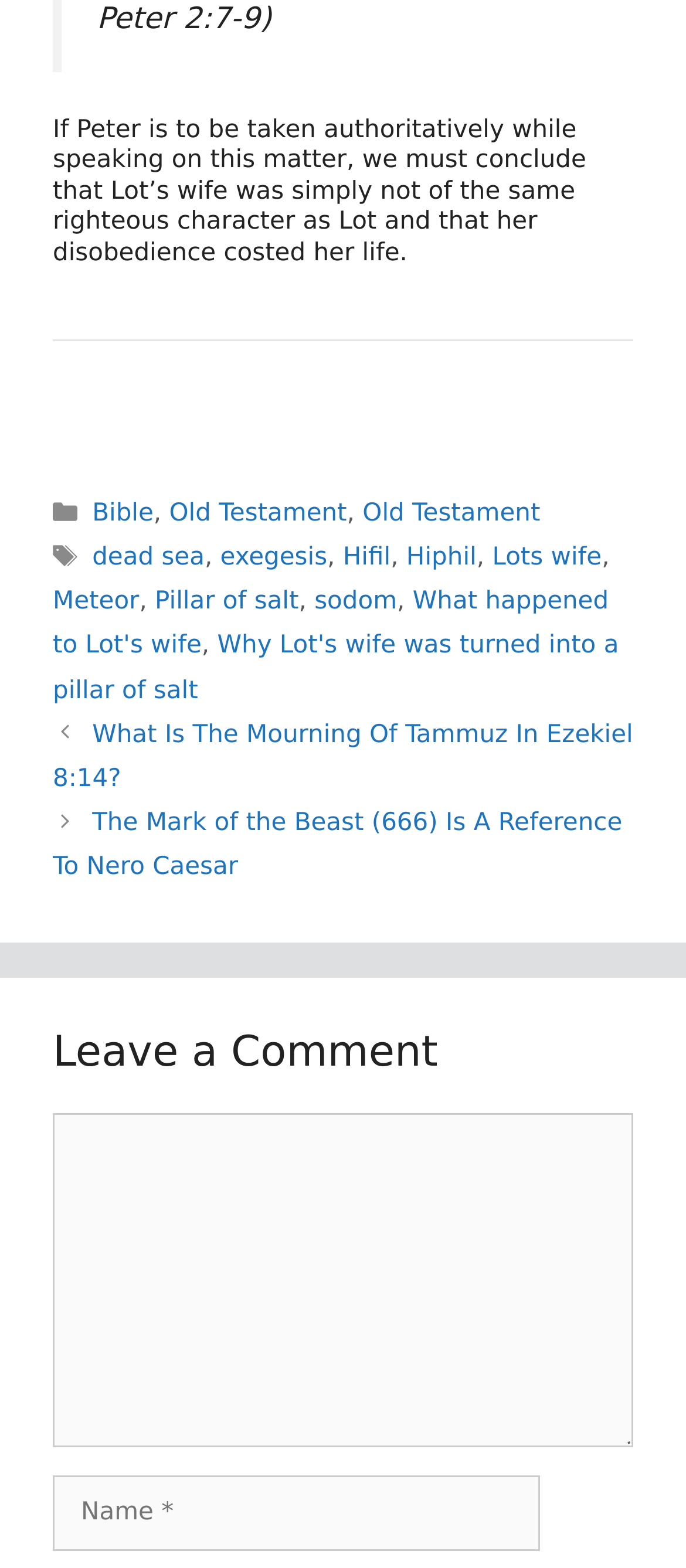Please examine the image and answer the question with a detailed explanation:
What is the name of the biblical book that the article is referencing?

The biblical book that the article is referencing can be inferred from the link elements with IDs 450 and 452, which both mention 'Old Testament'. This suggests that the article is discussing a story from the Old Testament.